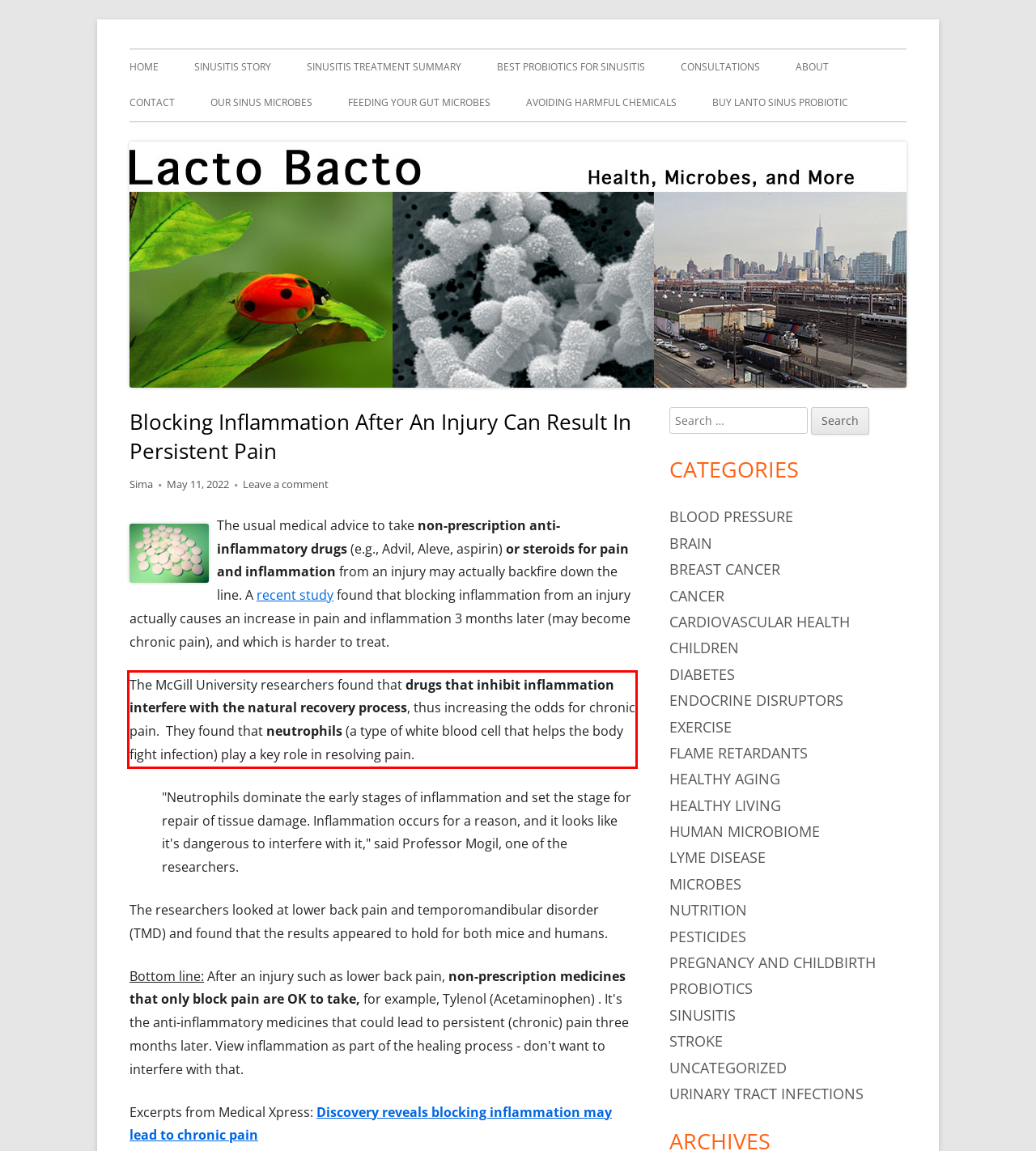With the provided screenshot of a webpage, locate the red bounding box and perform OCR to extract the text content inside it.

The McGill University researchers found that drugs that inhibit inflammation interfere with the natural recovery process, thus increasing the odds for chronic pain. They found that neutrophils (a type of white blood cell that helps the body fight infection) play a key role in resolving pain.